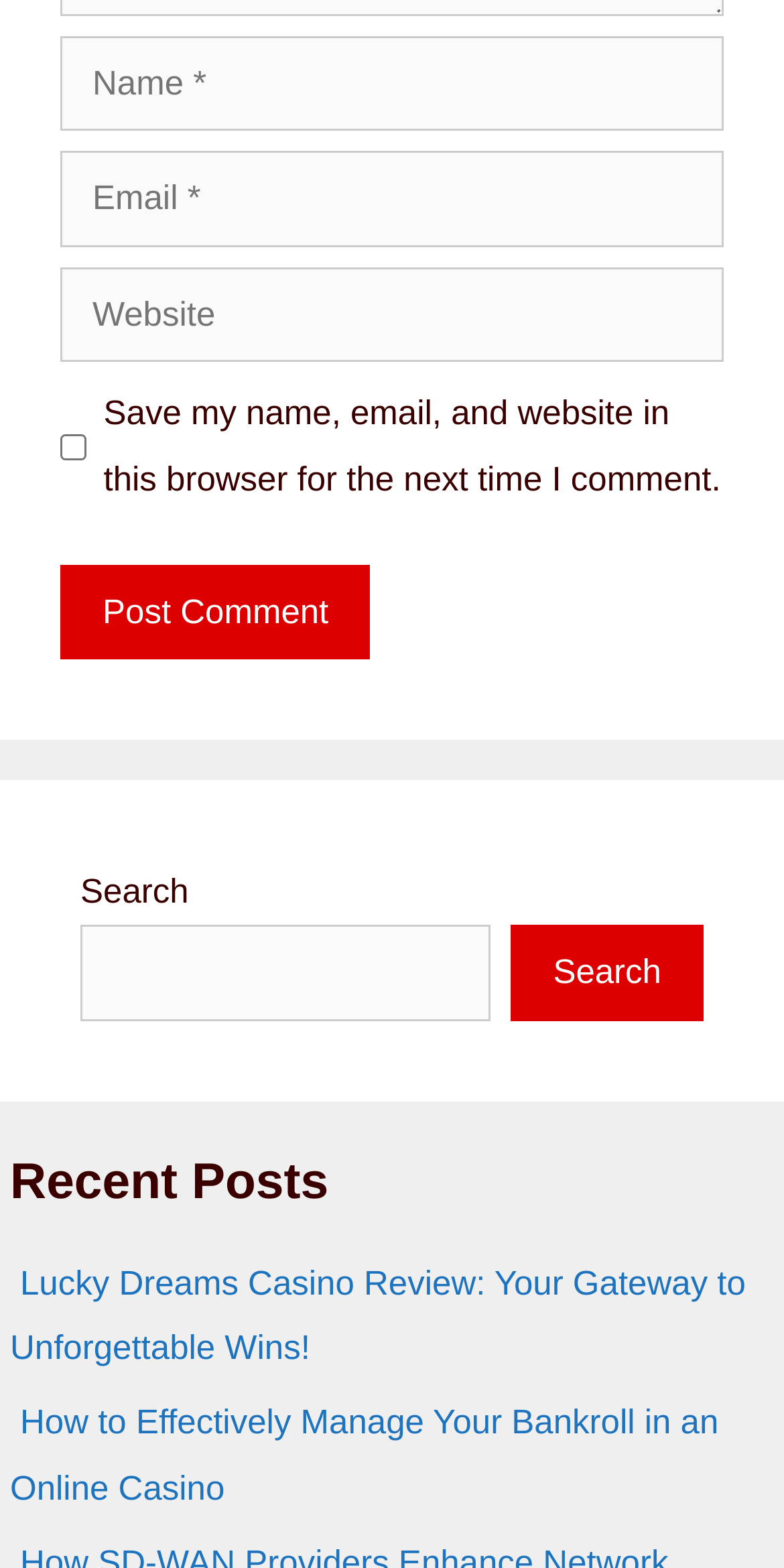What is required to post a comment?
Using the image, elaborate on the answer with as much detail as possible.

The 'Name' and 'Email' textboxes are both labeled as required, indicating that users must fill out these fields in order to post a comment. The 'Website' field is not required.